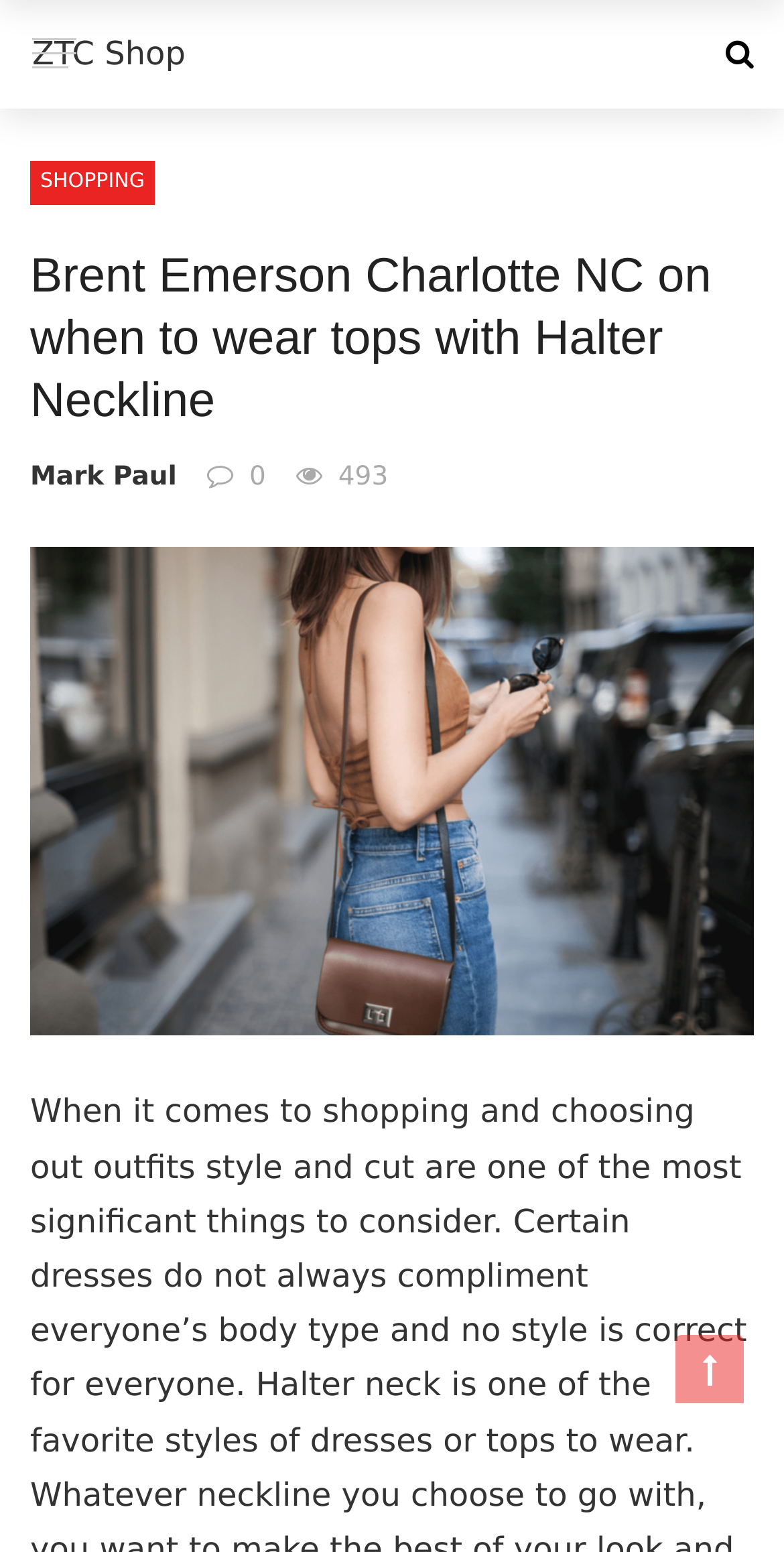For the given element description Shopping, determine the bounding box coordinates of the UI element. The coordinates should follow the format (top-left x, top-left y, bottom-right x, bottom-right y) and be within the range of 0 to 1.

[0.038, 0.104, 0.197, 0.132]